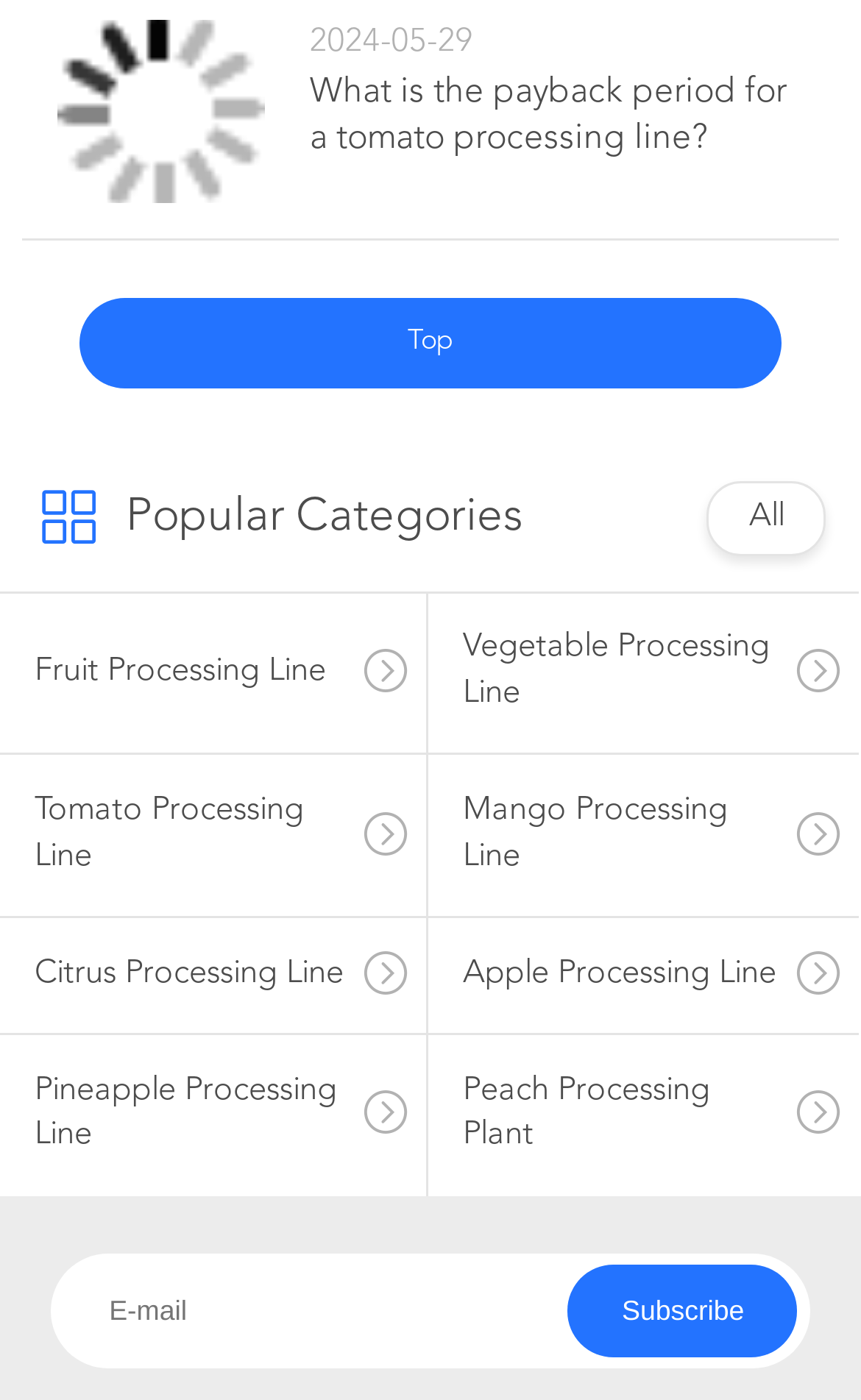Indicate the bounding box coordinates of the element that must be clicked to execute the instruction: "Enter your email address". The coordinates should be given as four float numbers between 0 and 1, i.e., [left, top, right, bottom].

[0.06, 0.895, 0.94, 0.977]